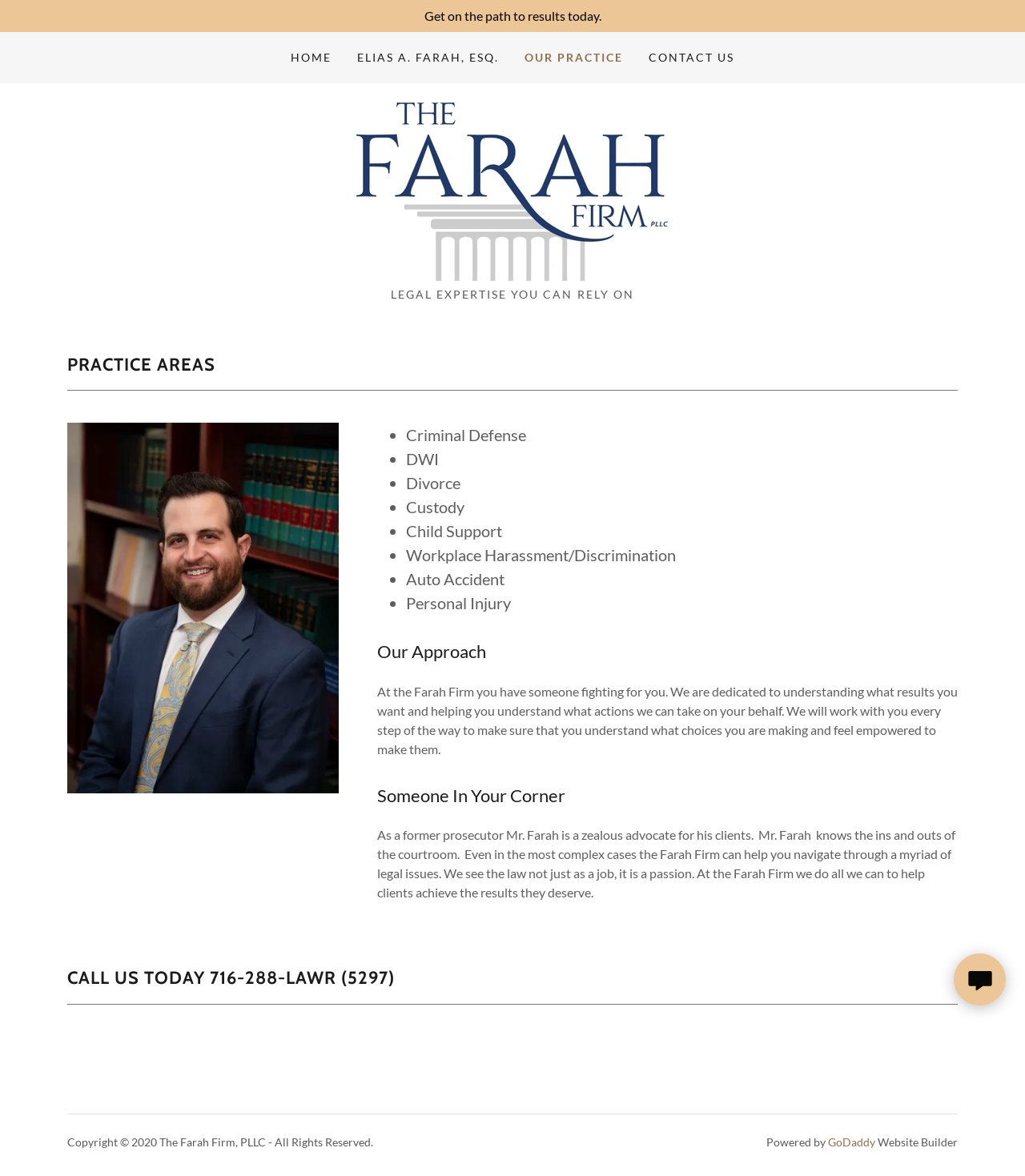What is the phone number to call for legal assistance?
Give a one-word or short phrase answer based on the image.

716-288-LAWR (5297)